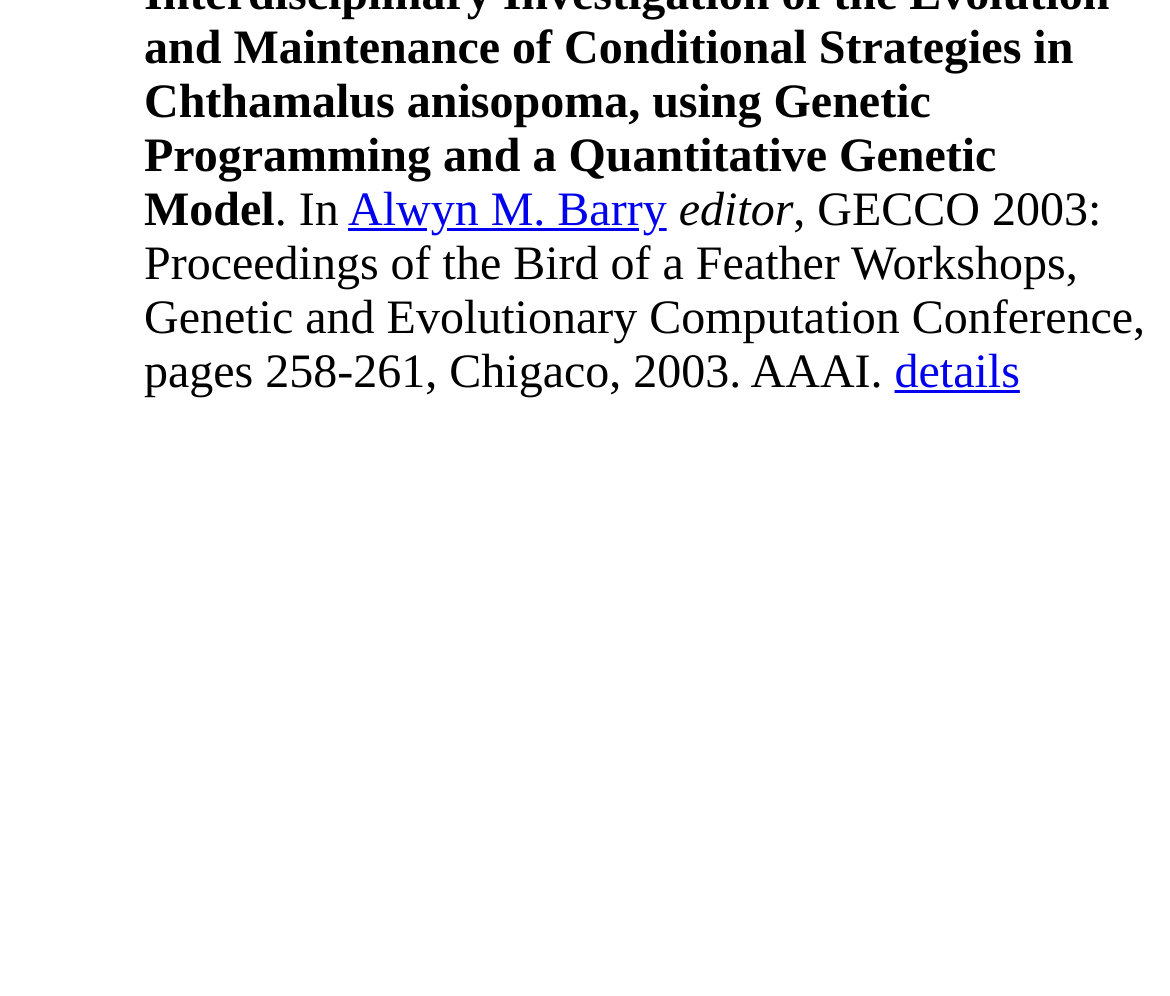Using the provided description: "Alwyn M. Barry", find the bounding box coordinates of the corresponding UI element. The output should be four float numbers between 0 and 1, in the format [left, top, right, bottom].

[0.297, 0.188, 0.57, 0.239]